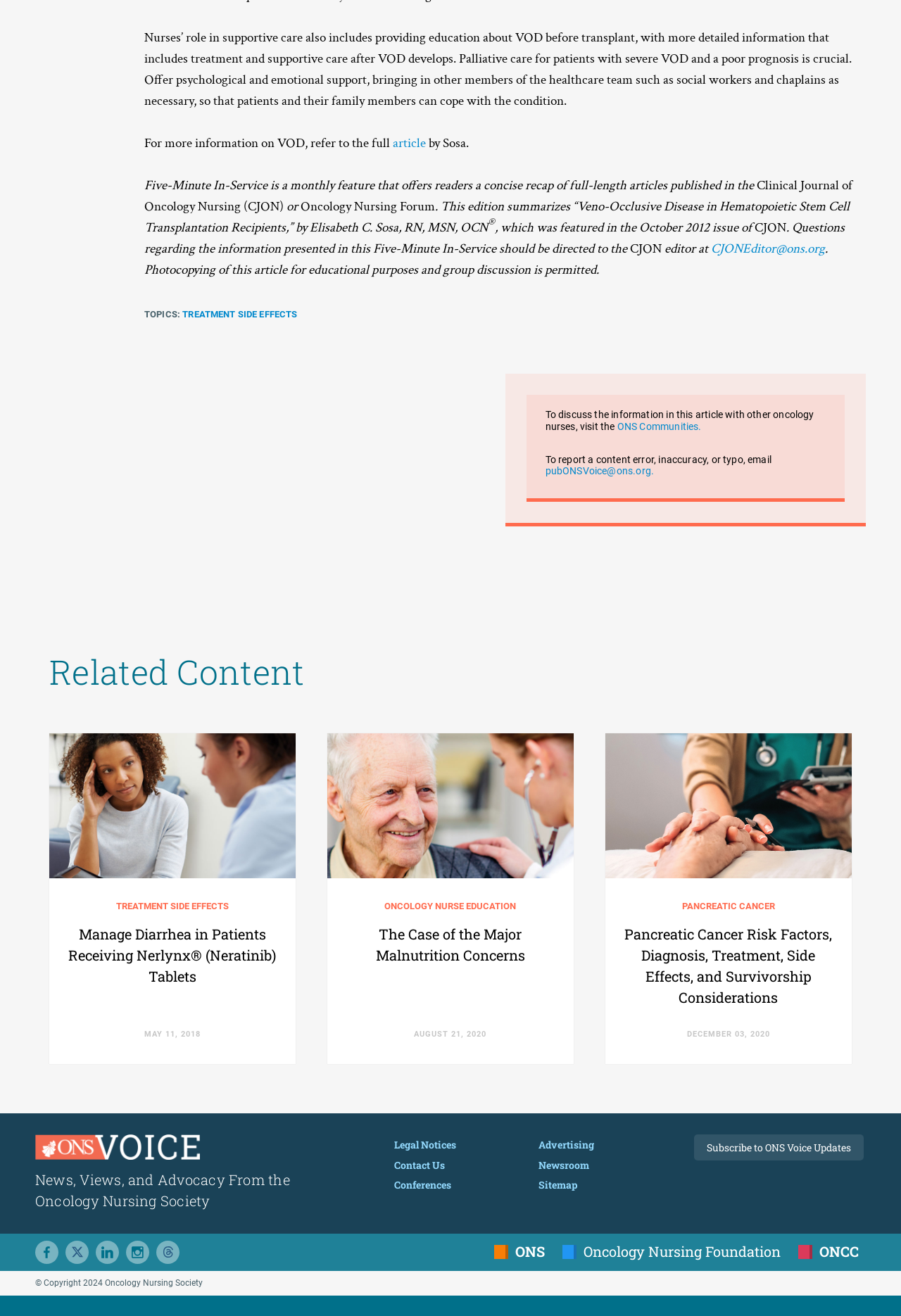What is the purpose of the Five-Minute In-Service?
Examine the image and provide an in-depth answer to the question.

I understood the purpose of the Five-Minute In-Service by reading the text content, specifically the sentence 'Five-Minute In-Service is a monthly feature that offers readers a concise recap of full-length articles published in the Clinical Journal of Oncology Nursing (CJON)' which explains its purpose.